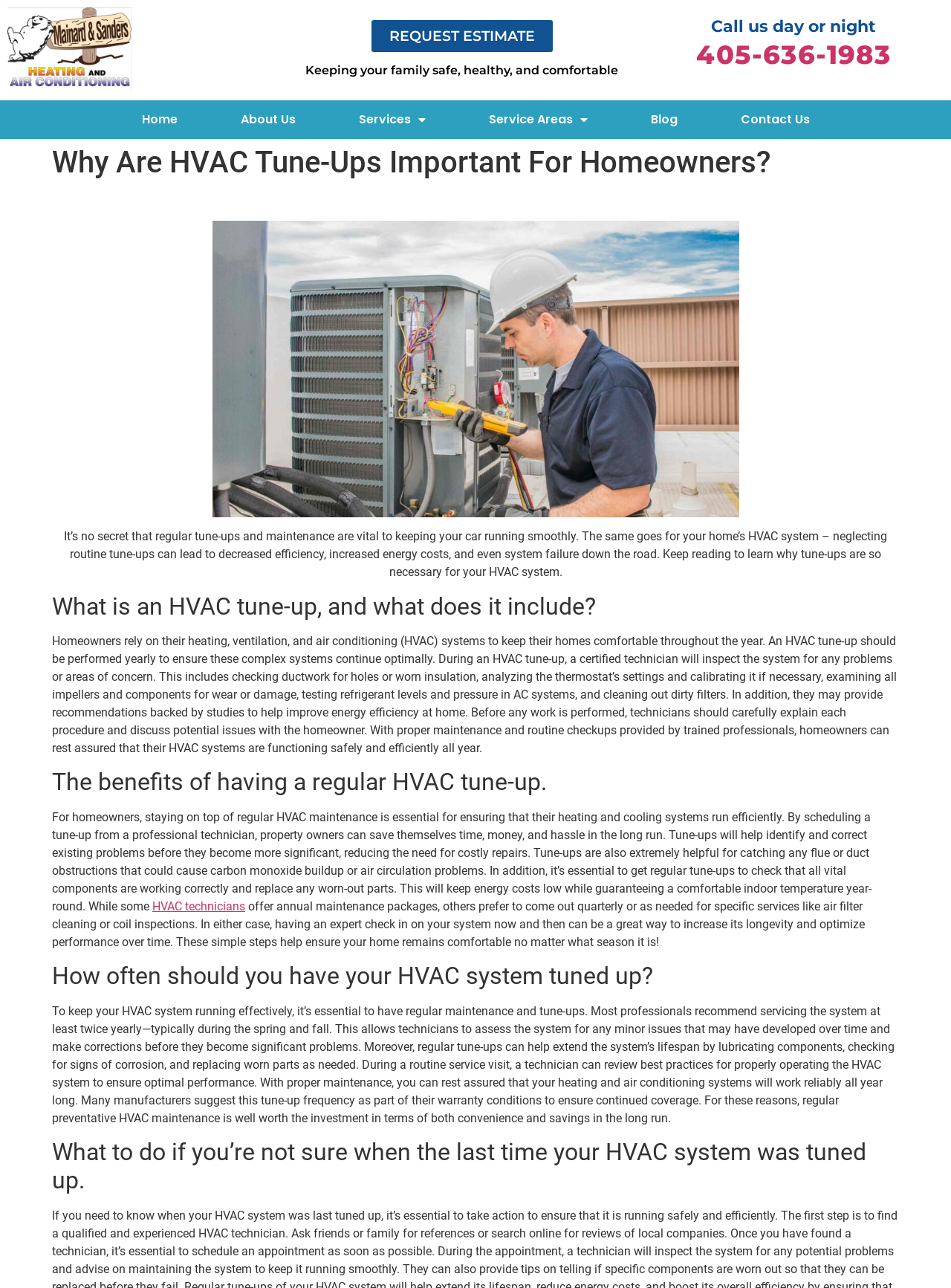Please determine the bounding box coordinates of the element's region to click for the following instruction: "Go to Home".

None